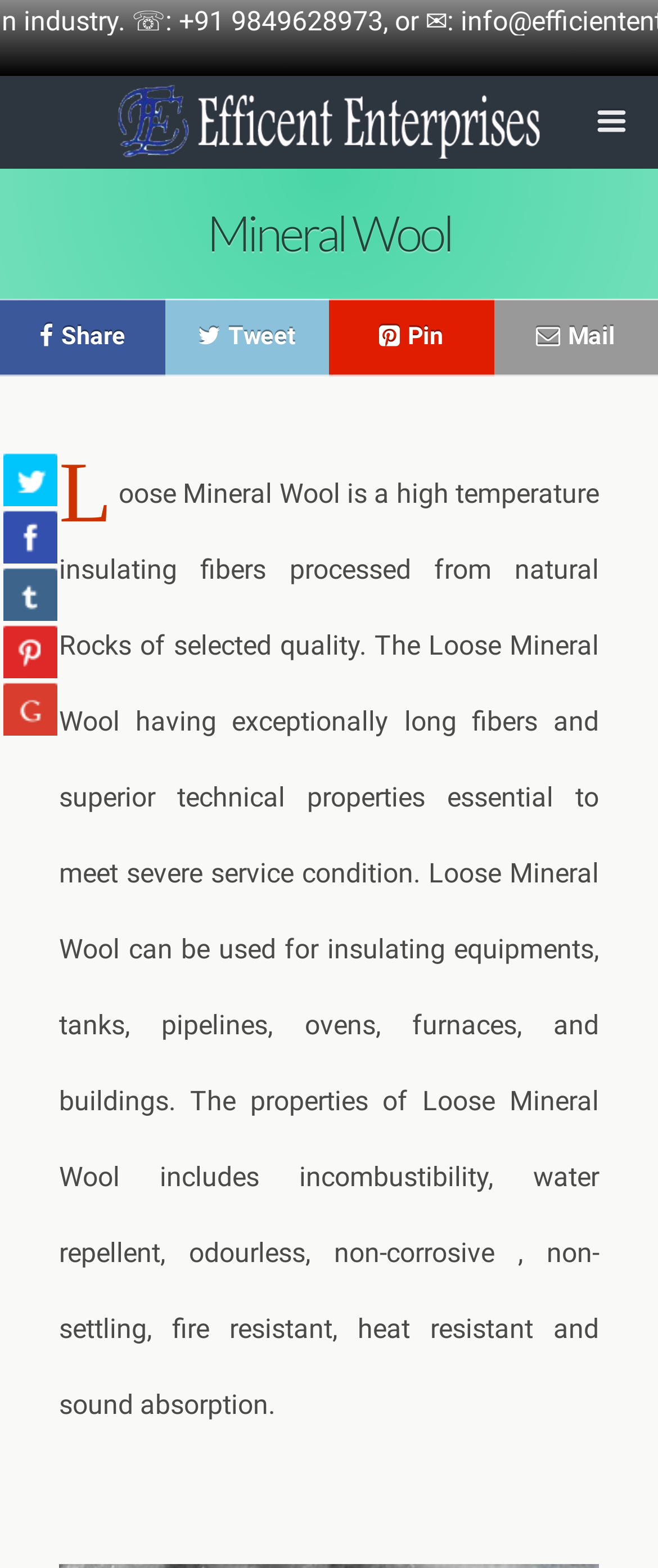Identify the bounding box coordinates for the region of the element that should be clicked to carry out the instruction: "Click the logo image". The bounding box coordinates should be four float numbers between 0 and 1, i.e., [left, top, right, bottom].

[0.16, 0.049, 0.84, 0.101]